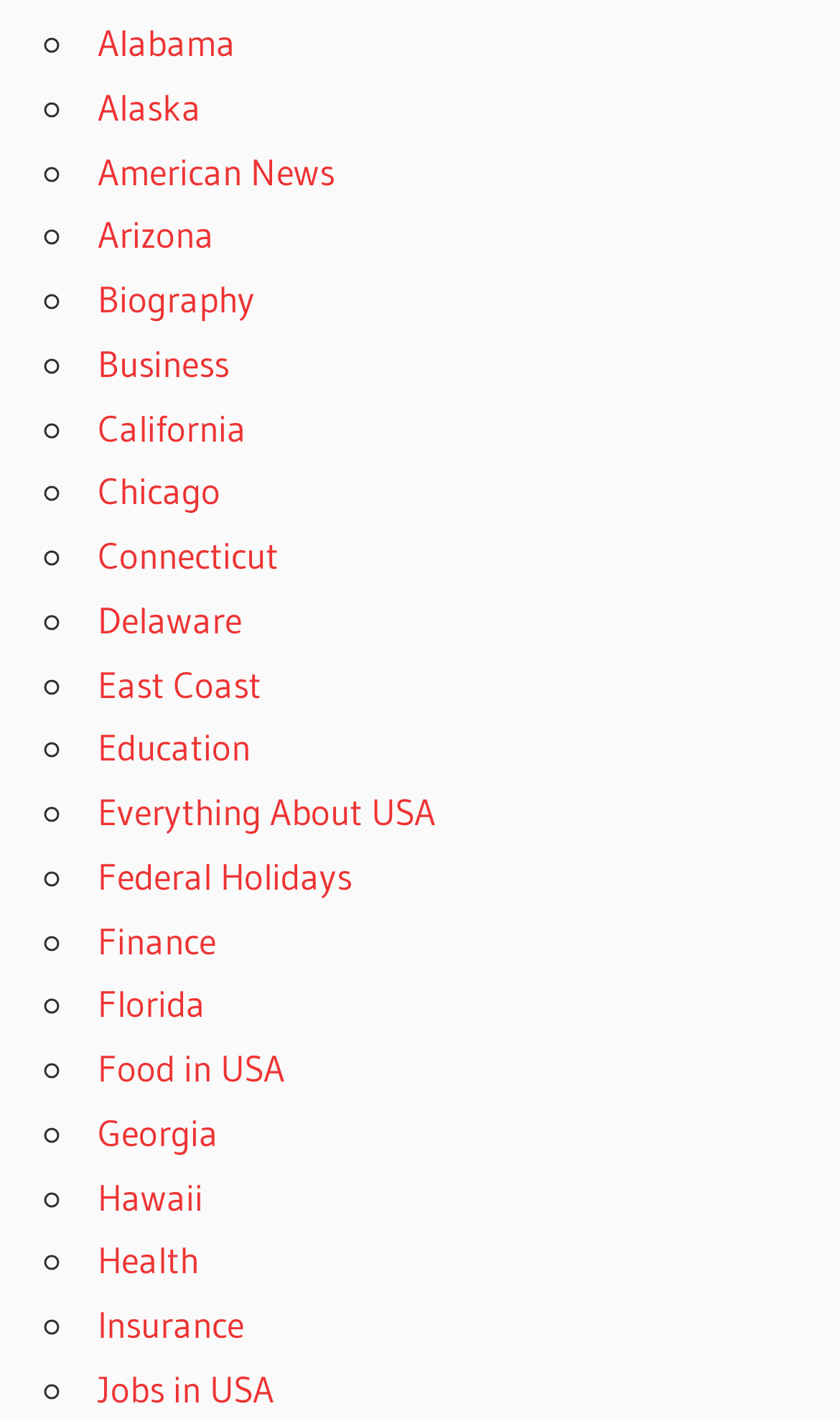How many links are on this webpage?
Respond with a short answer, either a single word or a phrase, based on the image.

50